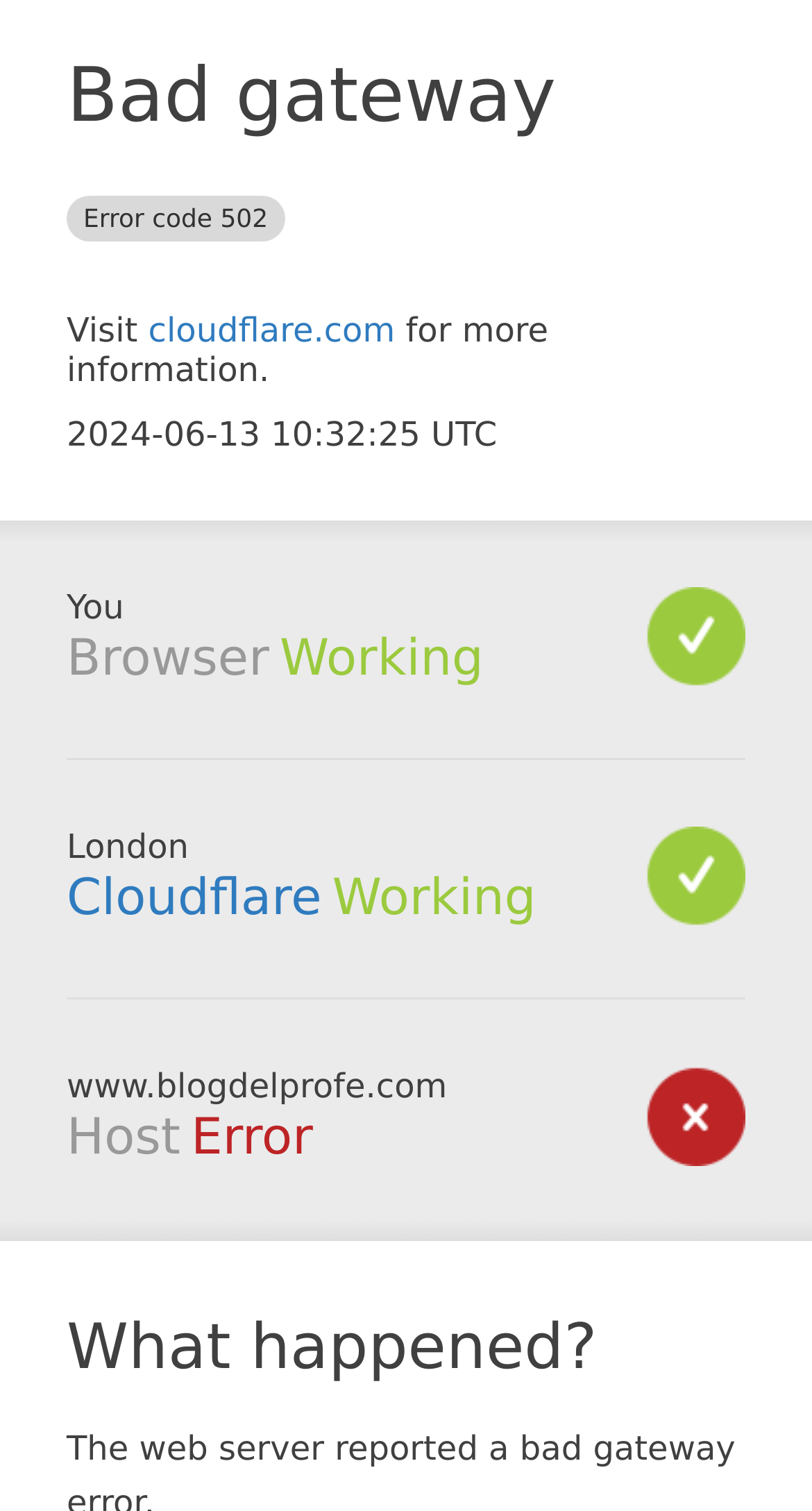What is the location of the browser?
Can you offer a detailed and complete answer to this question?

The location of the browser is mentioned in the StaticText element 'London' which is located at the middle of the webpage with a bounding box coordinate of [0.082, 0.547, 0.232, 0.574].